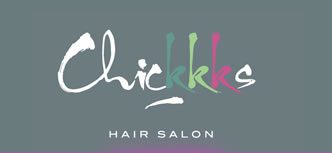Carefully examine the image and provide an in-depth answer to the question: Is the font of 'HAIR SALON' modern?

According to the caption, the font of 'HAIR SALON' is classic and understated, which implies that it is not modern.